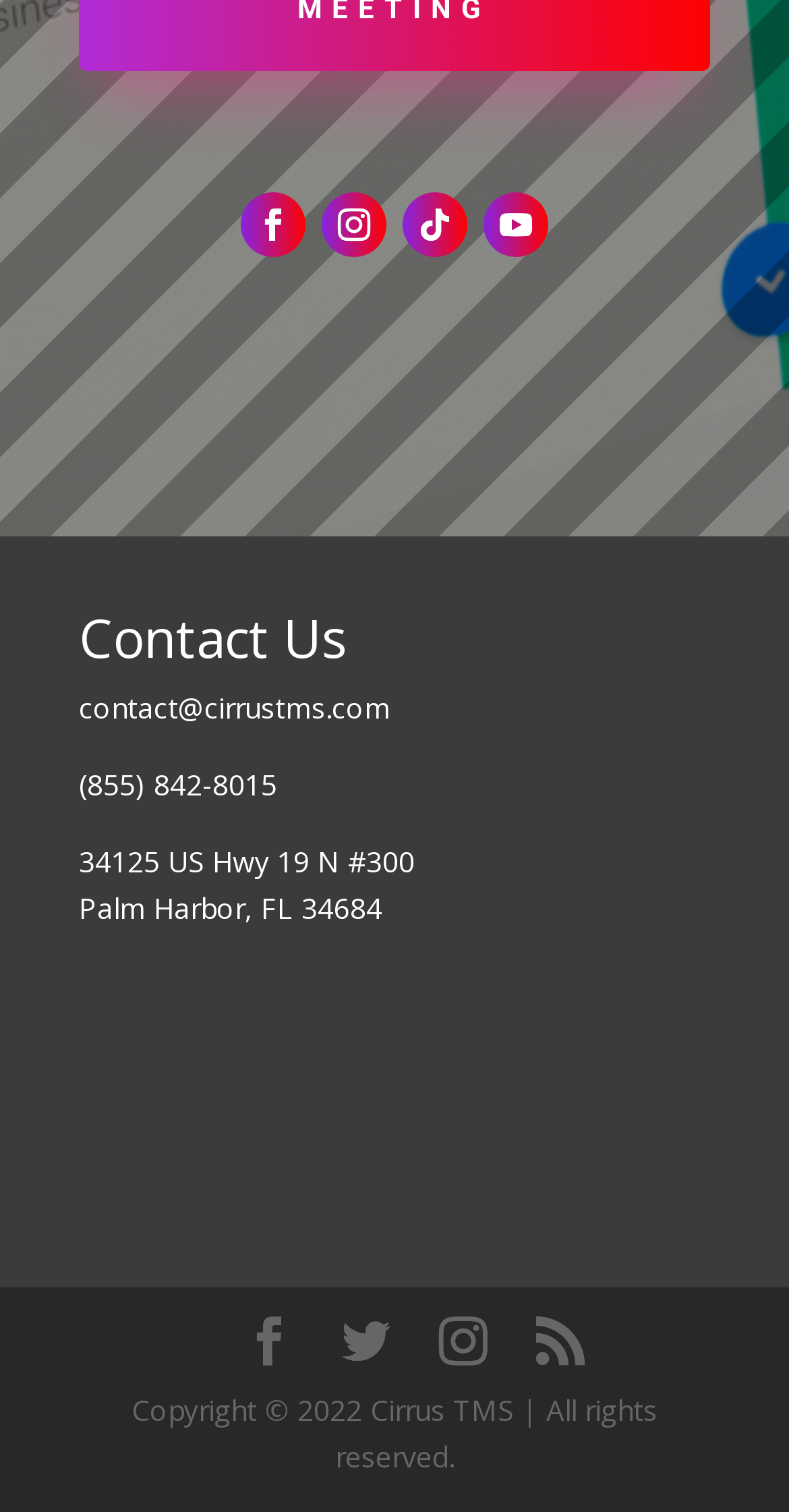Please identify the bounding box coordinates of the element's region that I should click in order to complete the following instruction: "View contact information". The bounding box coordinates consist of four float numbers between 0 and 1, i.e., [left, top, right, bottom].

[0.1, 0.455, 0.495, 0.481]